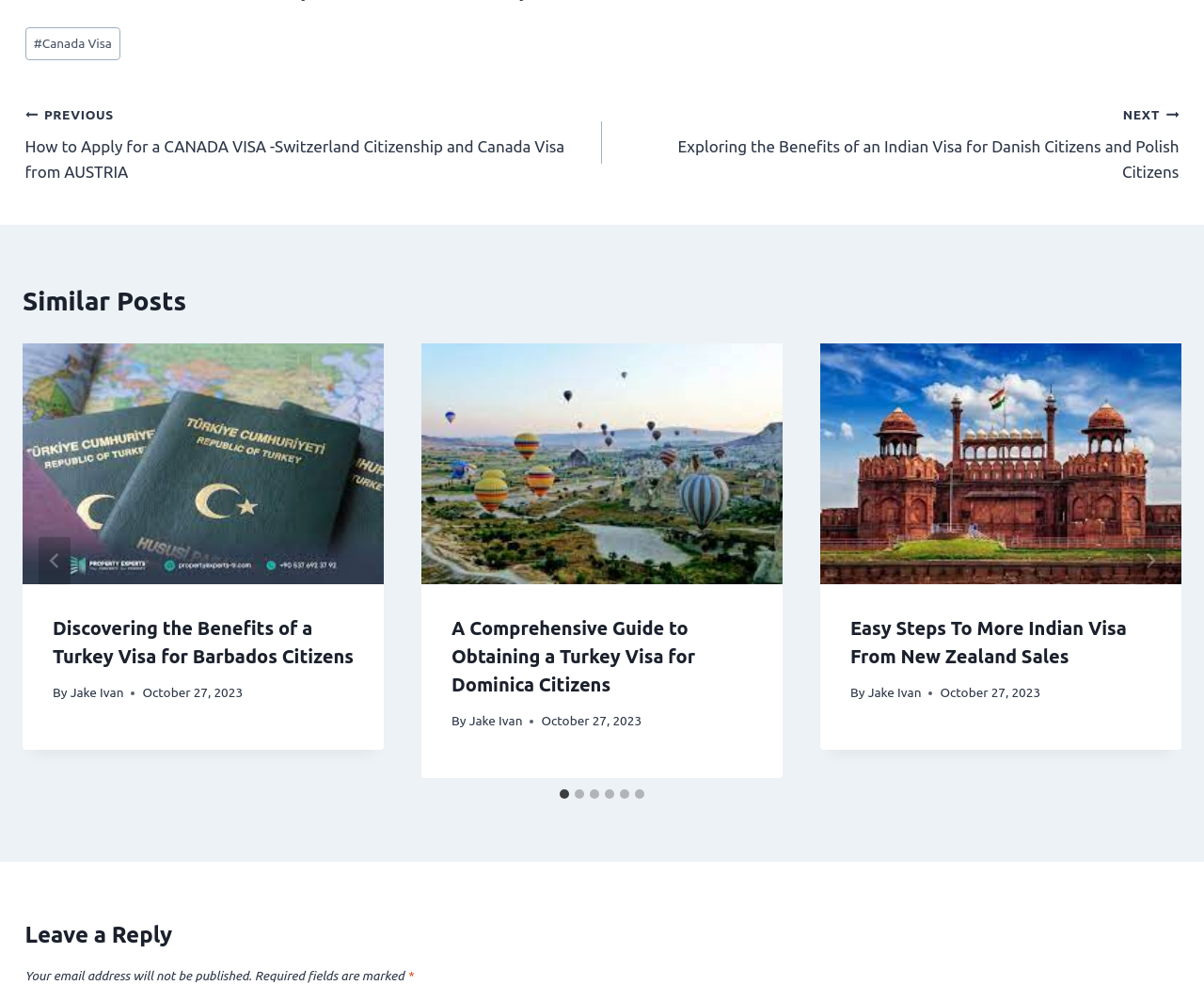Please identify the bounding box coordinates of where to click in order to follow the instruction: "Select the '2 of 6' slide".

[0.35, 0.348, 0.65, 0.79]